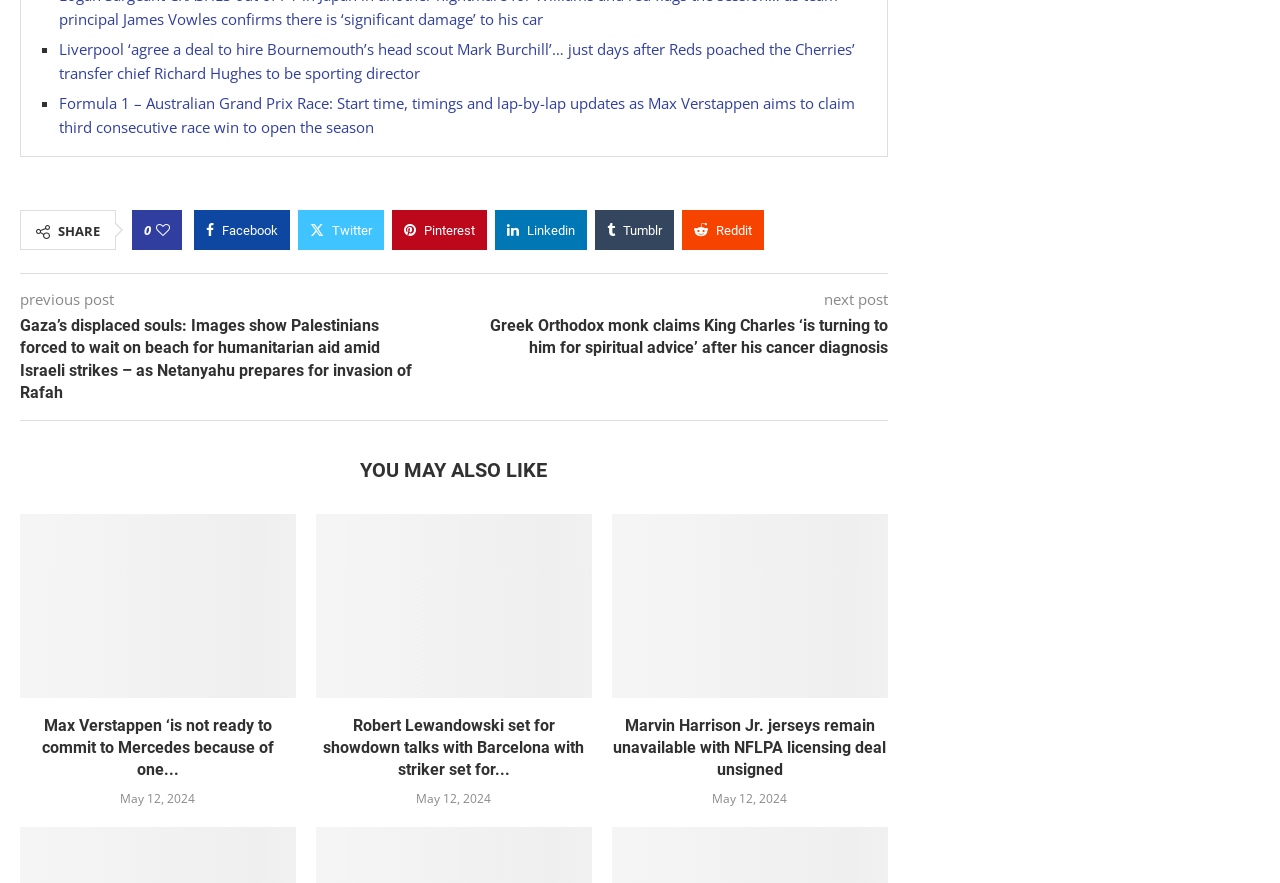Locate the bounding box coordinates of the element you need to click to accomplish the task described by this instruction: "Share on Facebook".

[0.152, 0.238, 0.227, 0.283]